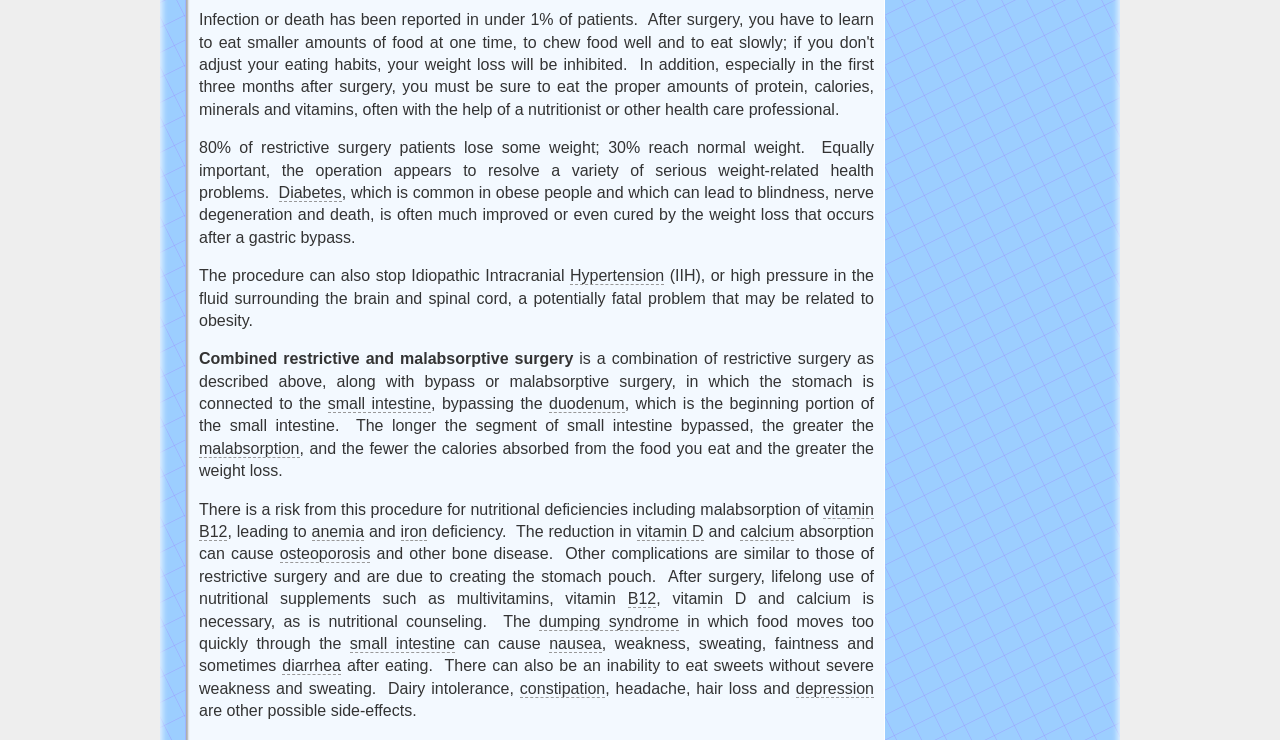Respond to the question below with a single word or phrase:
What percentage of restrictive surgery patients lose some weight?

80%